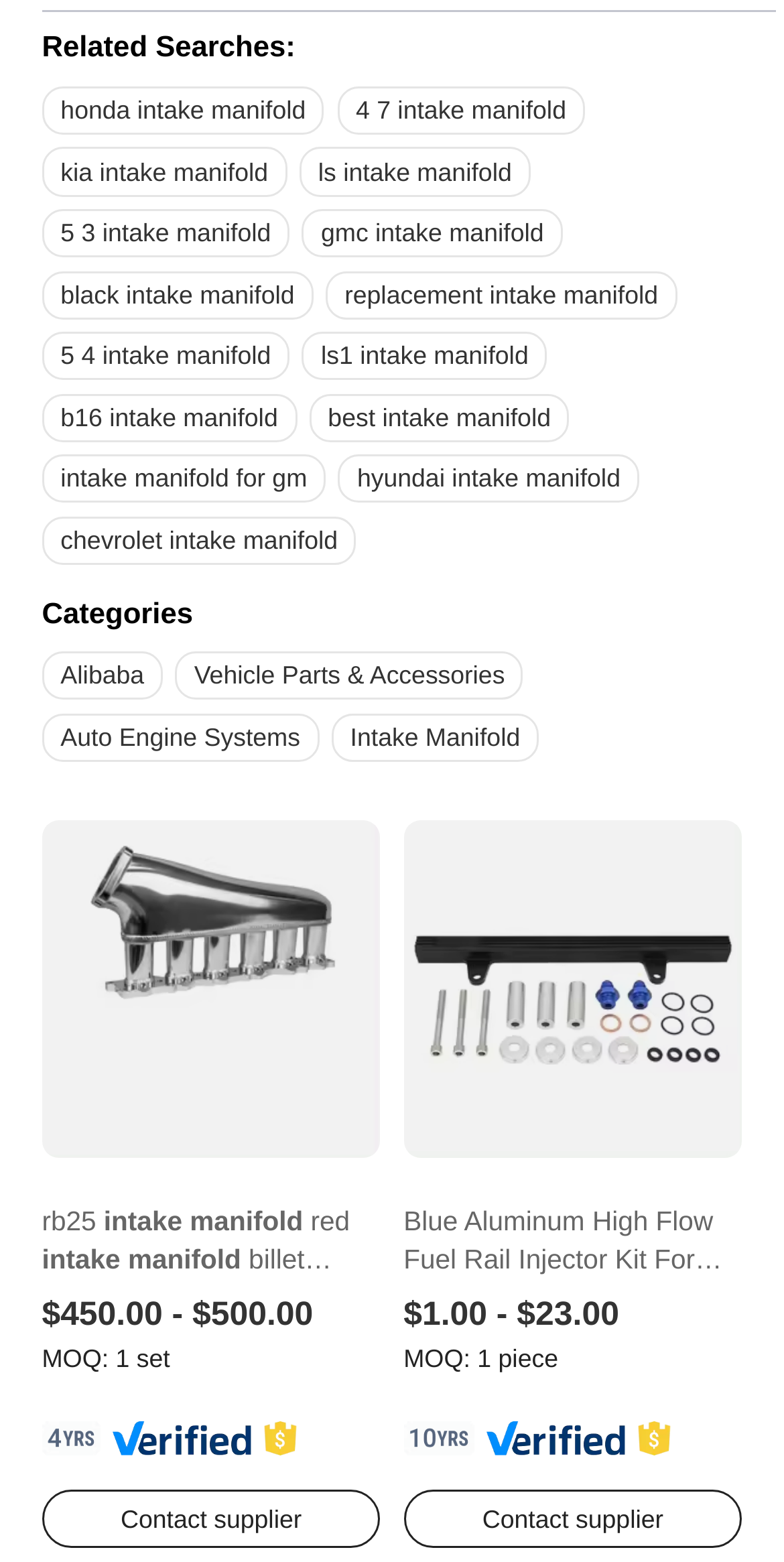Answer the question with a brief word or phrase:
How many links are there under 'Related Searches'?

10